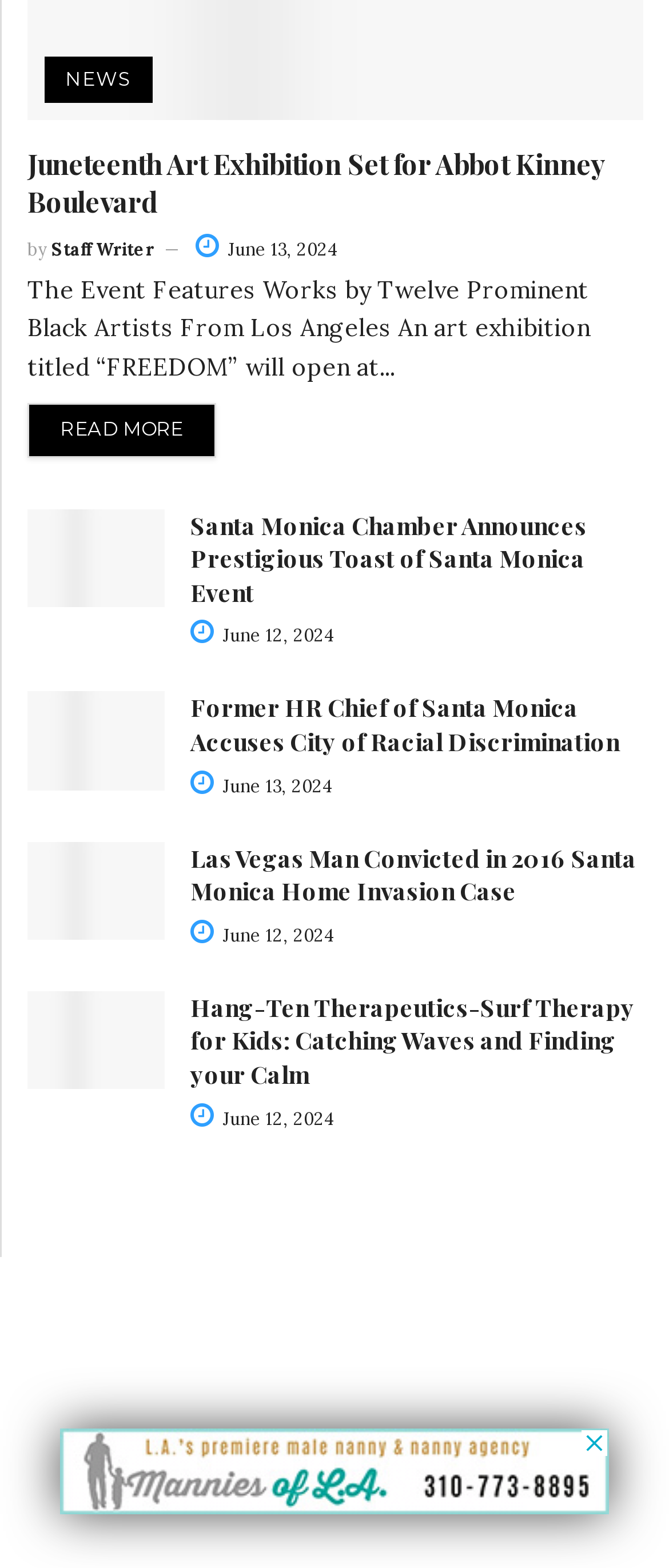What is the date of the article about the Las Vegas man?
Identify the answer in the screenshot and reply with a single word or phrase.

June 12, 2024